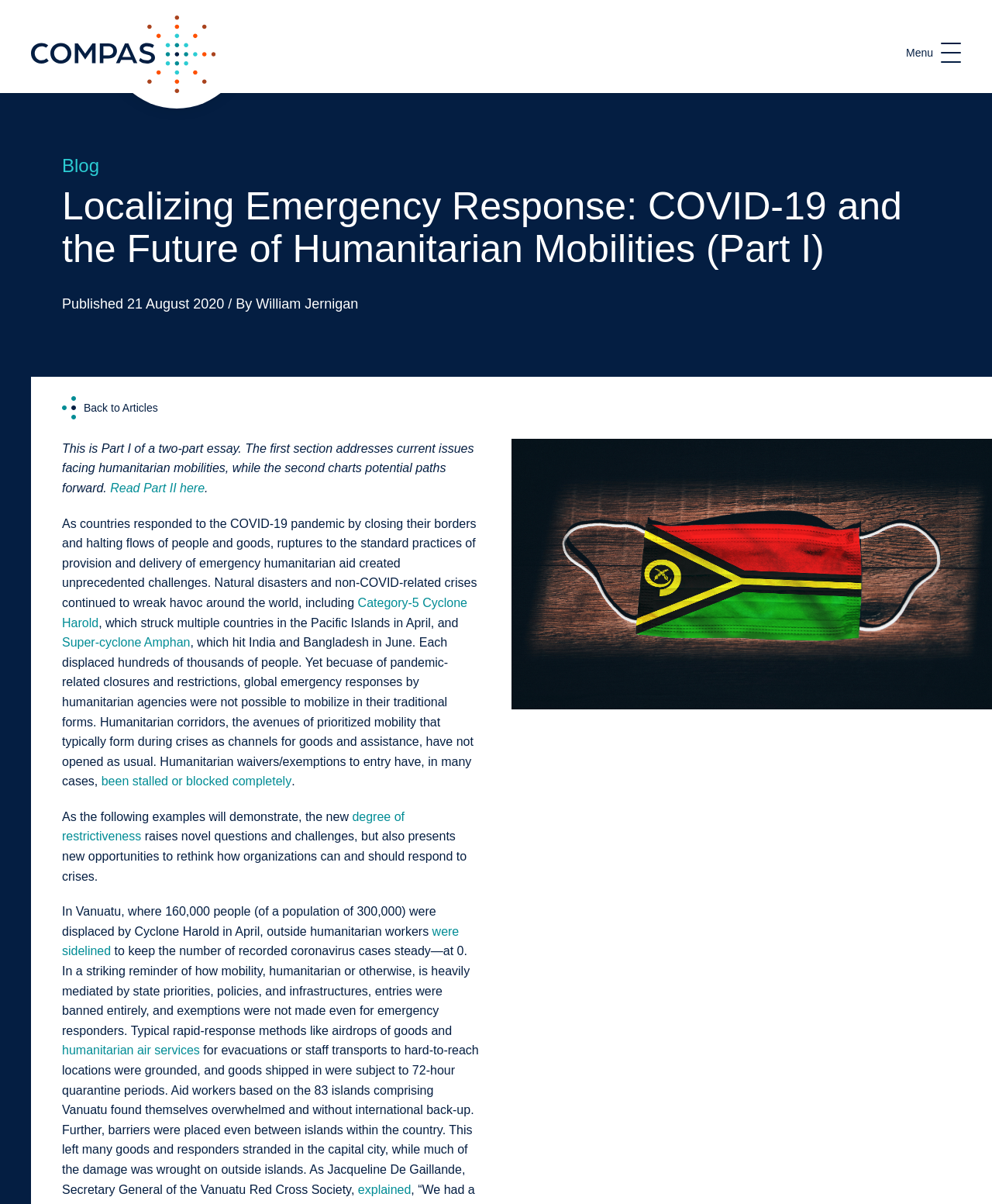Based on the image, please respond to the question with as much detail as possible:
What is the name of the cyclone that struck the Pacific Islands in April?

The name of the cyclone can be found in the article, which mentions that 'Category-5 Cyclone Harold struck multiple countries in the Pacific Islands in April'.